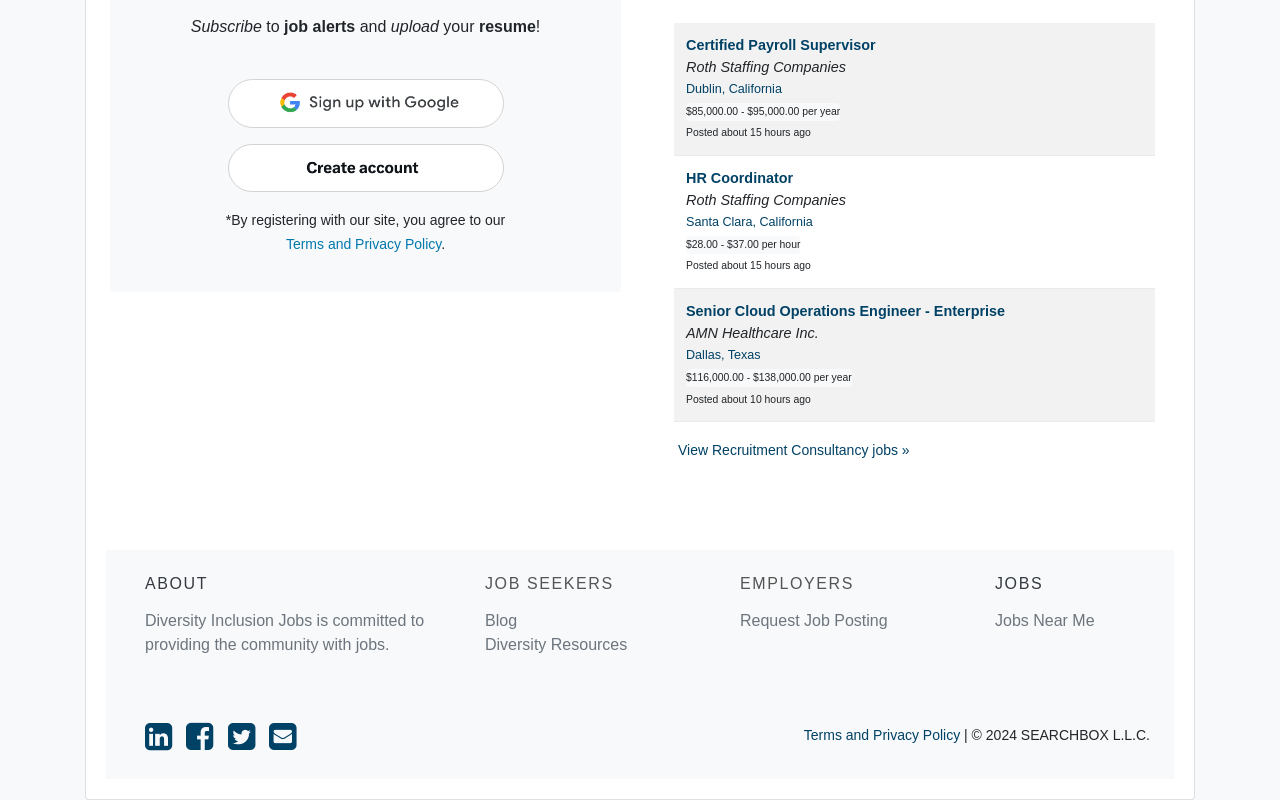Find the bounding box coordinates of the UI element according to this description: "About".

[0.113, 0.719, 0.163, 0.74]